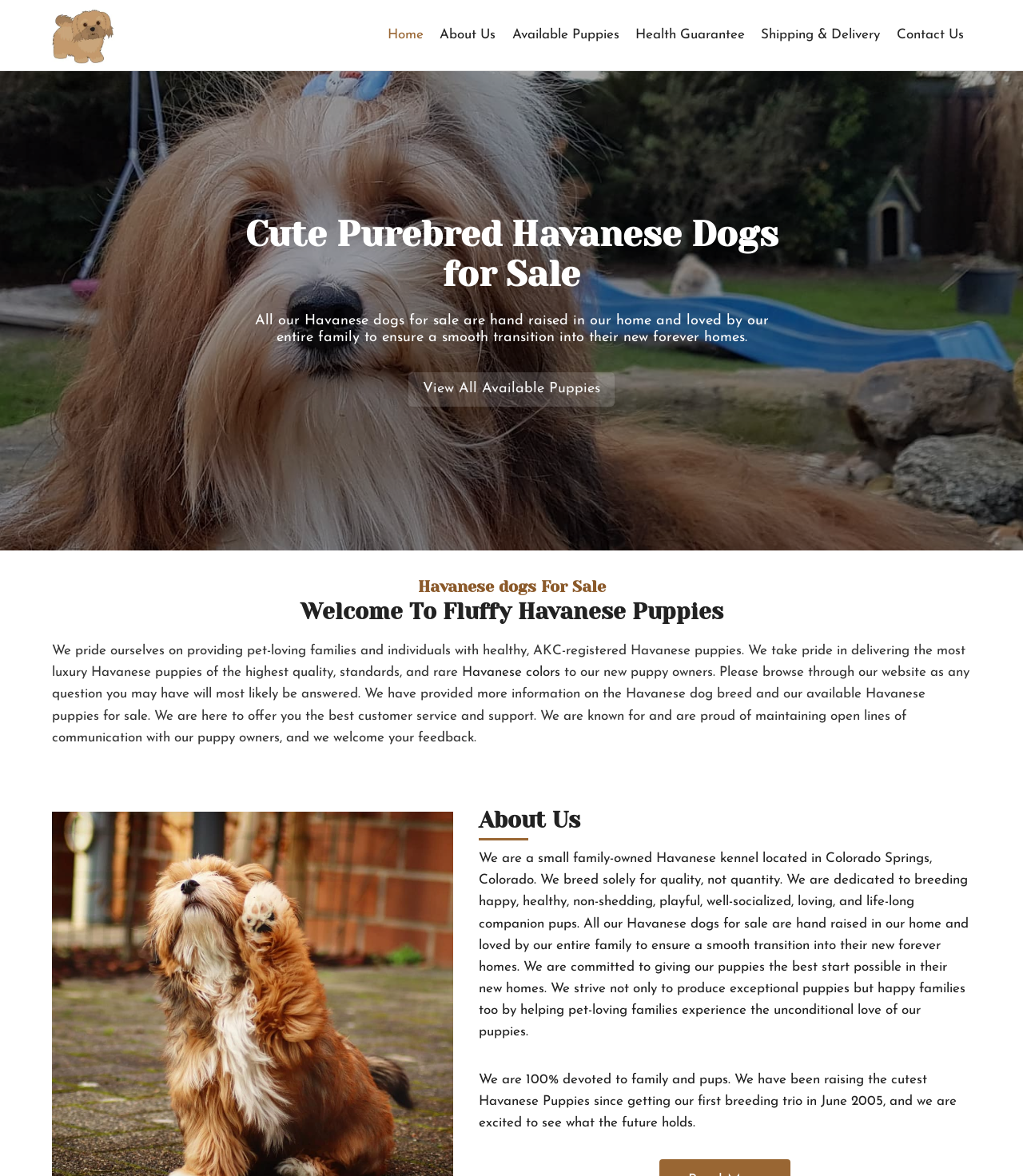Based on the element description 1, identify the bounding box coordinates for the UI element. The coordinates should be in the format (top-left x, top-left y, bottom-right x, bottom-right y) and within the 0 to 1 range.

None